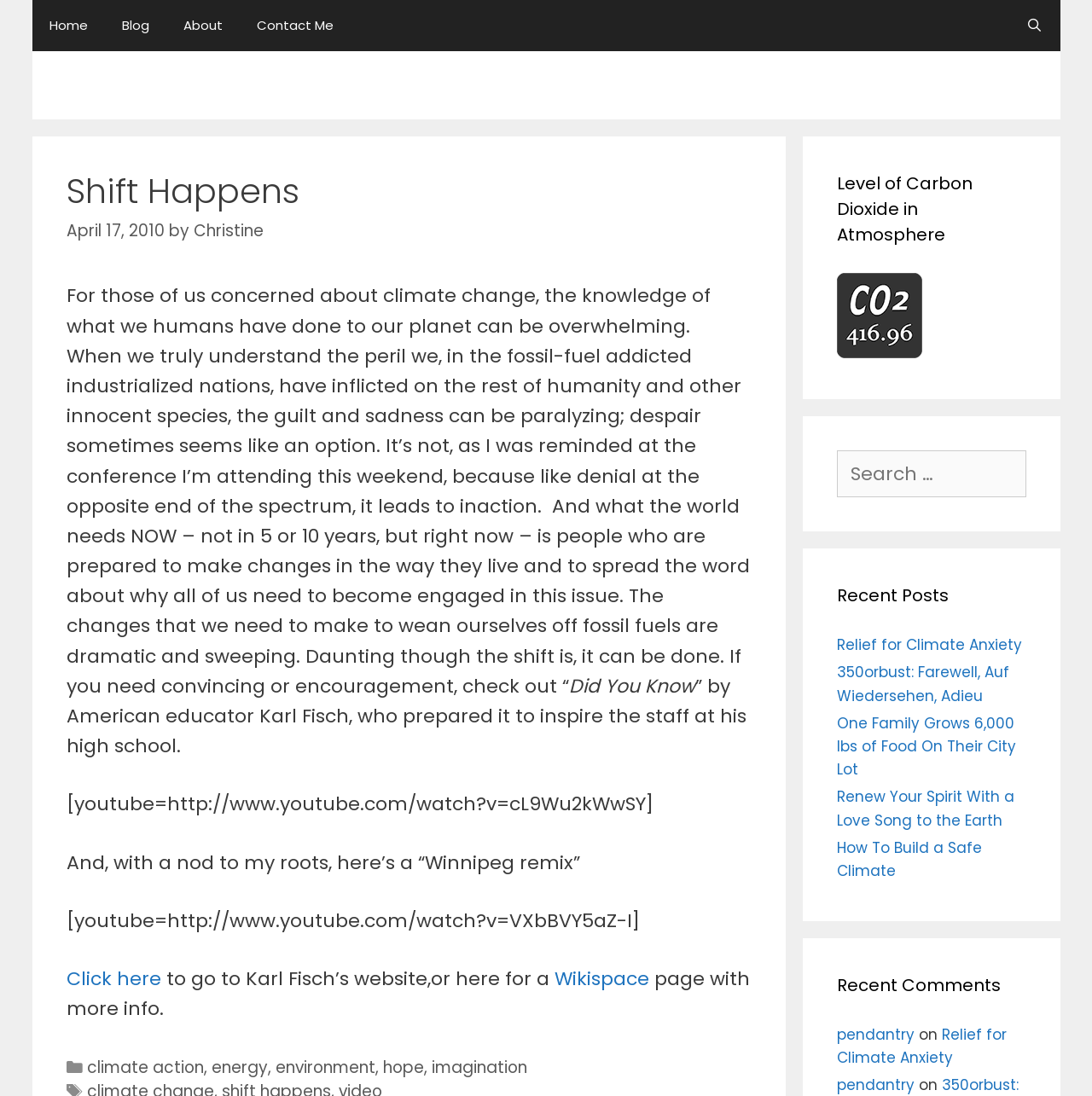Please specify the bounding box coordinates of the area that should be clicked to accomplish the following instruction: "Check the 'Recent Posts' section". The coordinates should consist of four float numbers between 0 and 1, i.e., [left, top, right, bottom].

[0.767, 0.532, 0.939, 0.555]